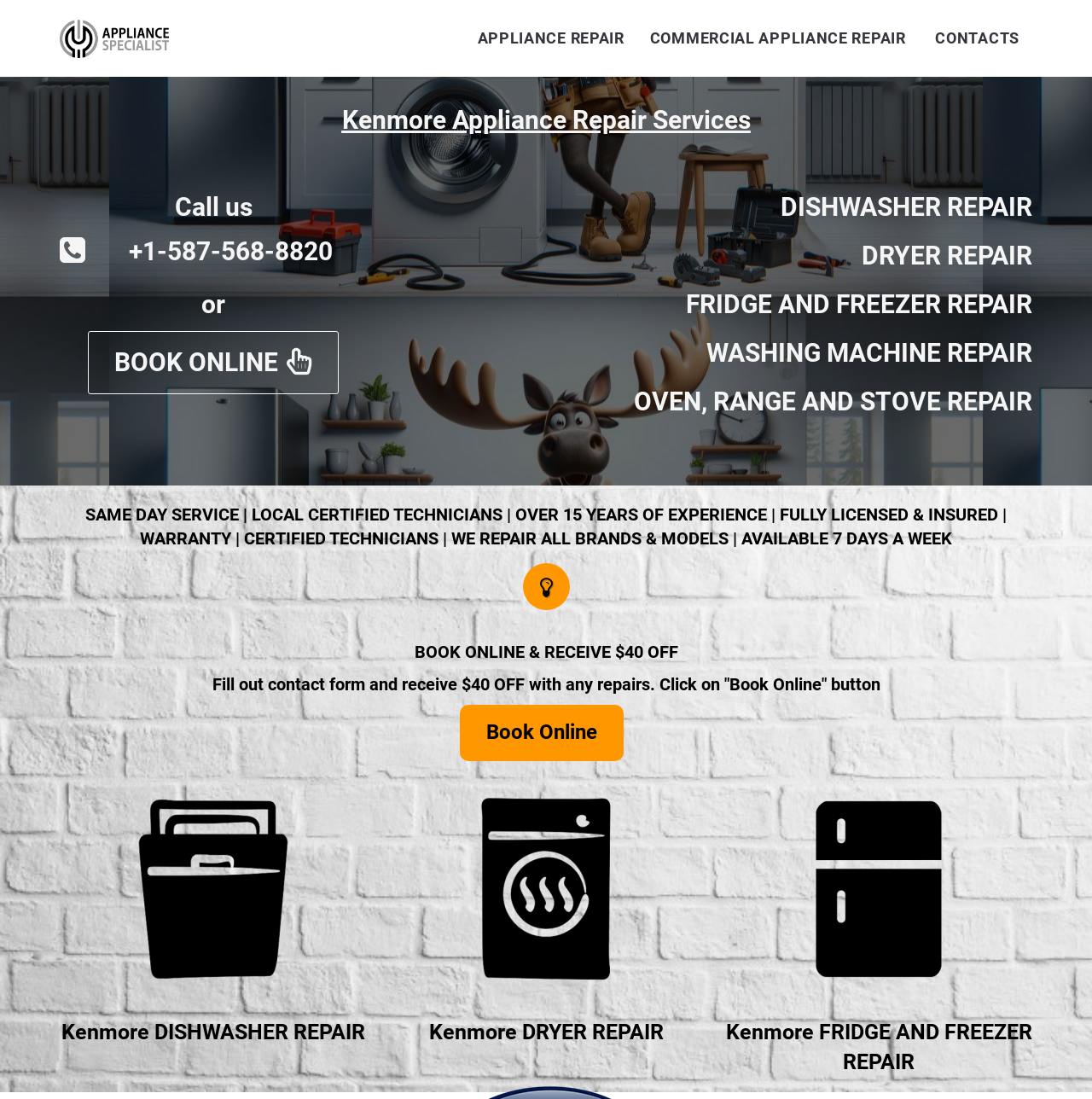What is the discount offered for booking online?
Examine the webpage screenshot and provide an in-depth answer to the question.

I found the discount information by reading the static text 'BOOK ONLINE & RECEIVE $40 OFF' and the description below it which explains how to receive the discount.